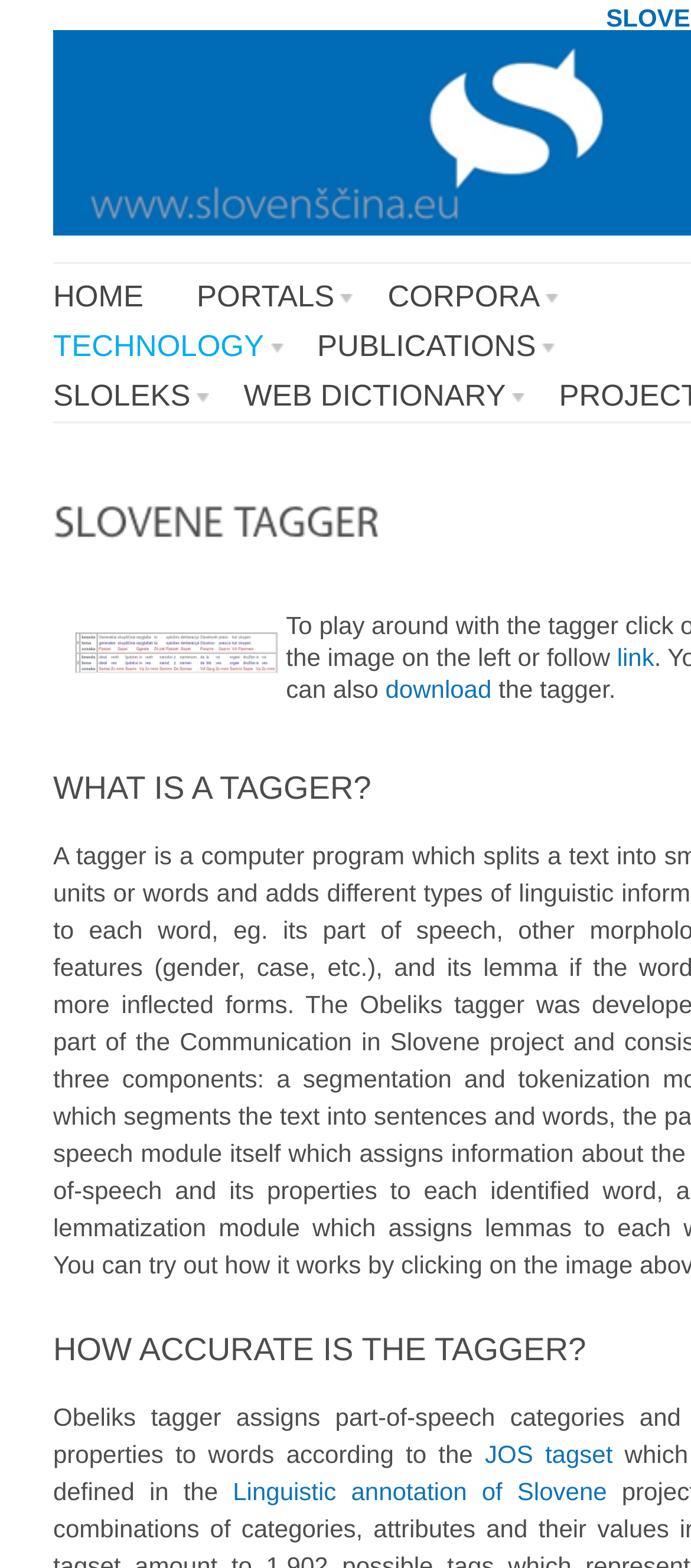Please find the bounding box coordinates of the element that you should click to achieve the following instruction: "view linguistic annotation of Slovene". The coordinates should be presented as four float numbers between 0 and 1: [left, top, right, bottom].

[0.337, 0.942, 0.878, 0.96]